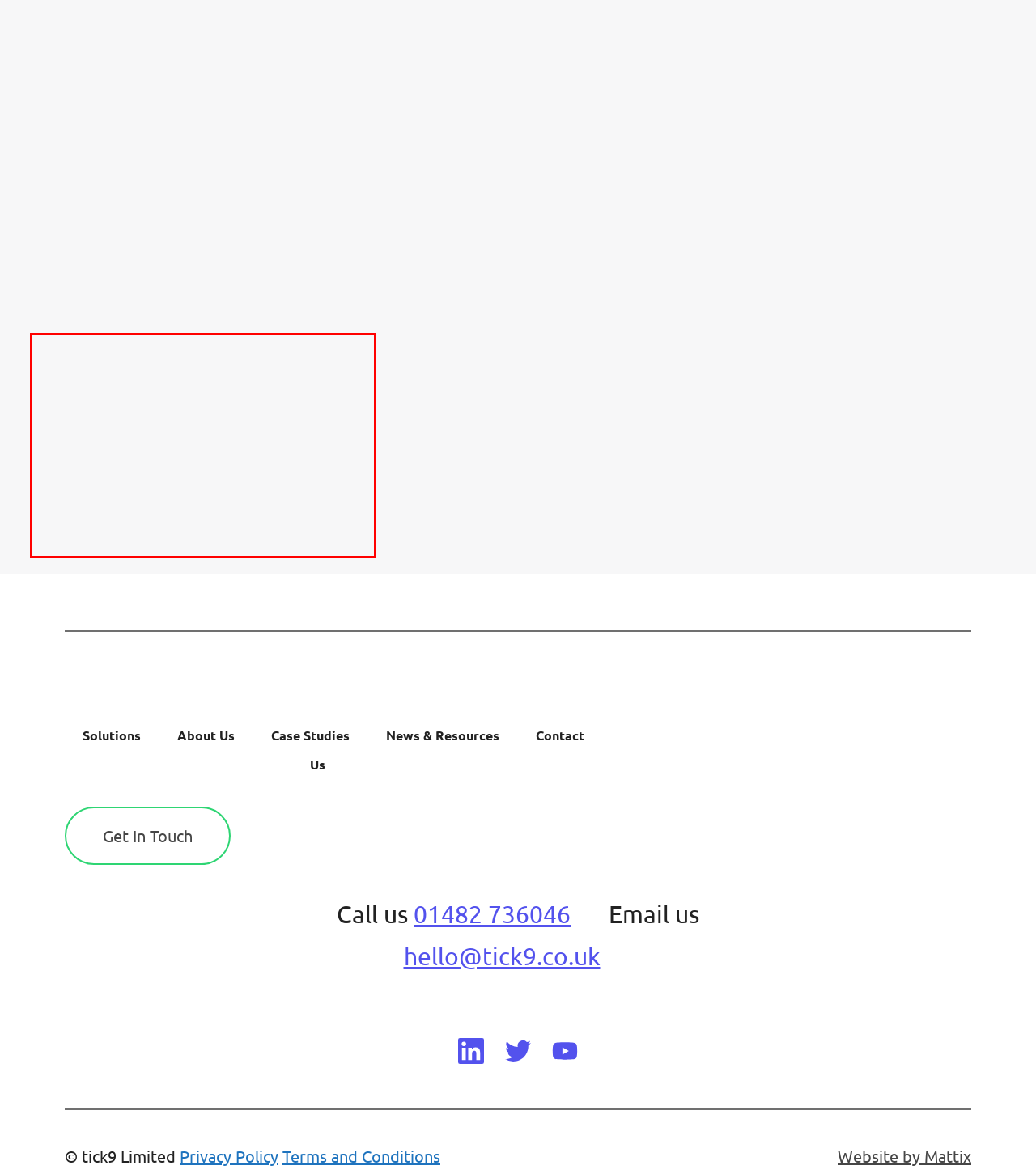You are given a screenshot with a red rectangle. Identify and extract the text within this red bounding box using OCR.

Tick 9 offers a comprehensive support framework for covering your operational systems and more importantly your users. We sit alongside you, working with your existing providers to ensure they deliver what your expecting and paying for. Clearing the discussion of technical fog and focussing on the business needs.